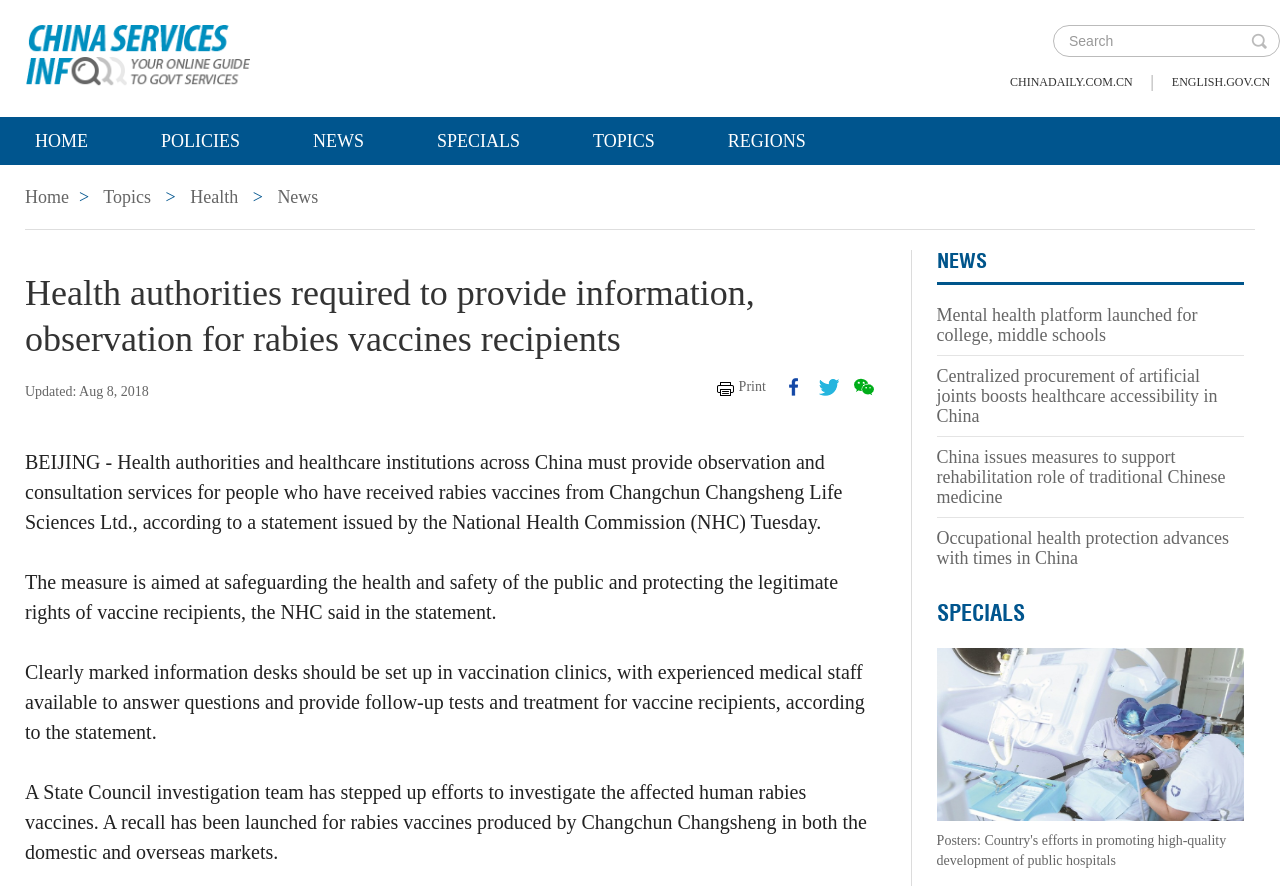Provide a short, one-word or phrase answer to the question below:
What is the purpose of setting up information desks in vaccination clinics?

To answer questions and provide follow-up tests